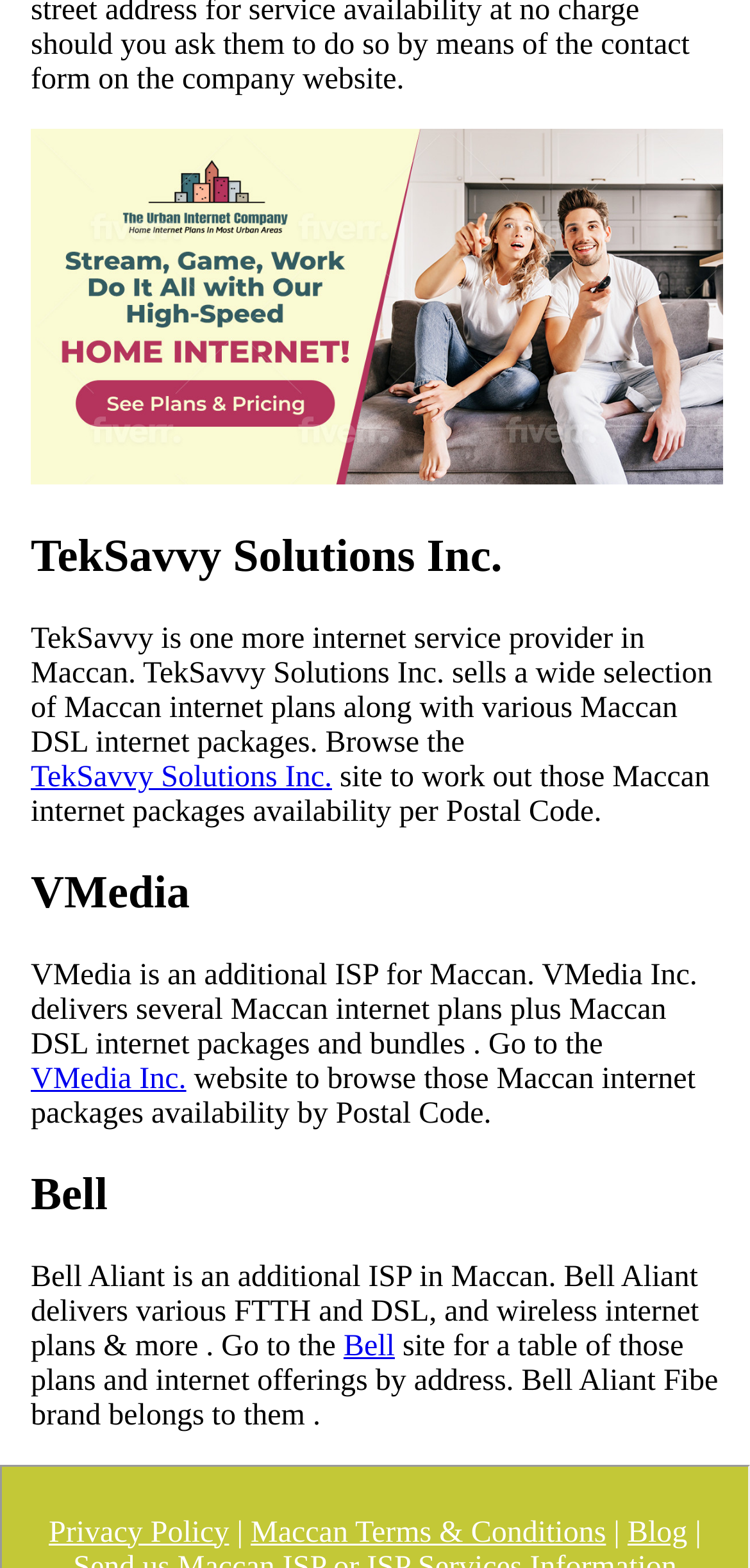How many internet service providers are listed on this page?
Using the image as a reference, answer the question with a short word or phrase.

3